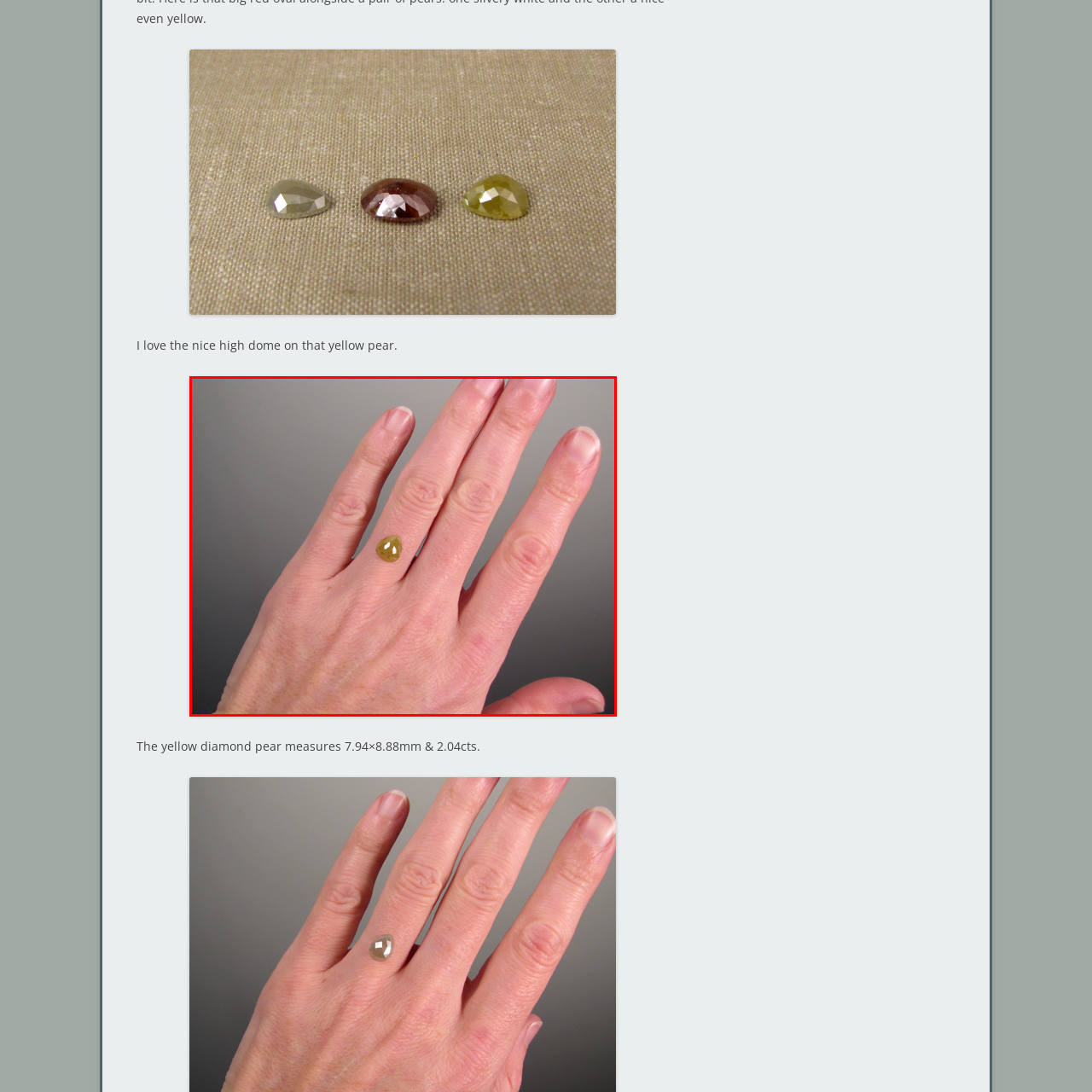Create a detailed description of the image enclosed by the red bounding box.

The image showcases a hand adorned with a striking yellow pear-shaped diamond ring. The diamond is prominently set on the index finger, enhancing the elegance of the wearer’s hand. The gemstone features a high dome, reflecting light beautifully and adding a luxurious accent to the overall appearance. The soft lighting highlights the details of the ring and the smoothness of the skin, creating a harmonious blend of natural beauty and exquisite craftsmanship. This particular diamond, known for its unique cut and vibrant hue, emphasizes a sophisticated style, appealing to those who appreciate the artistry of fine jewelry.